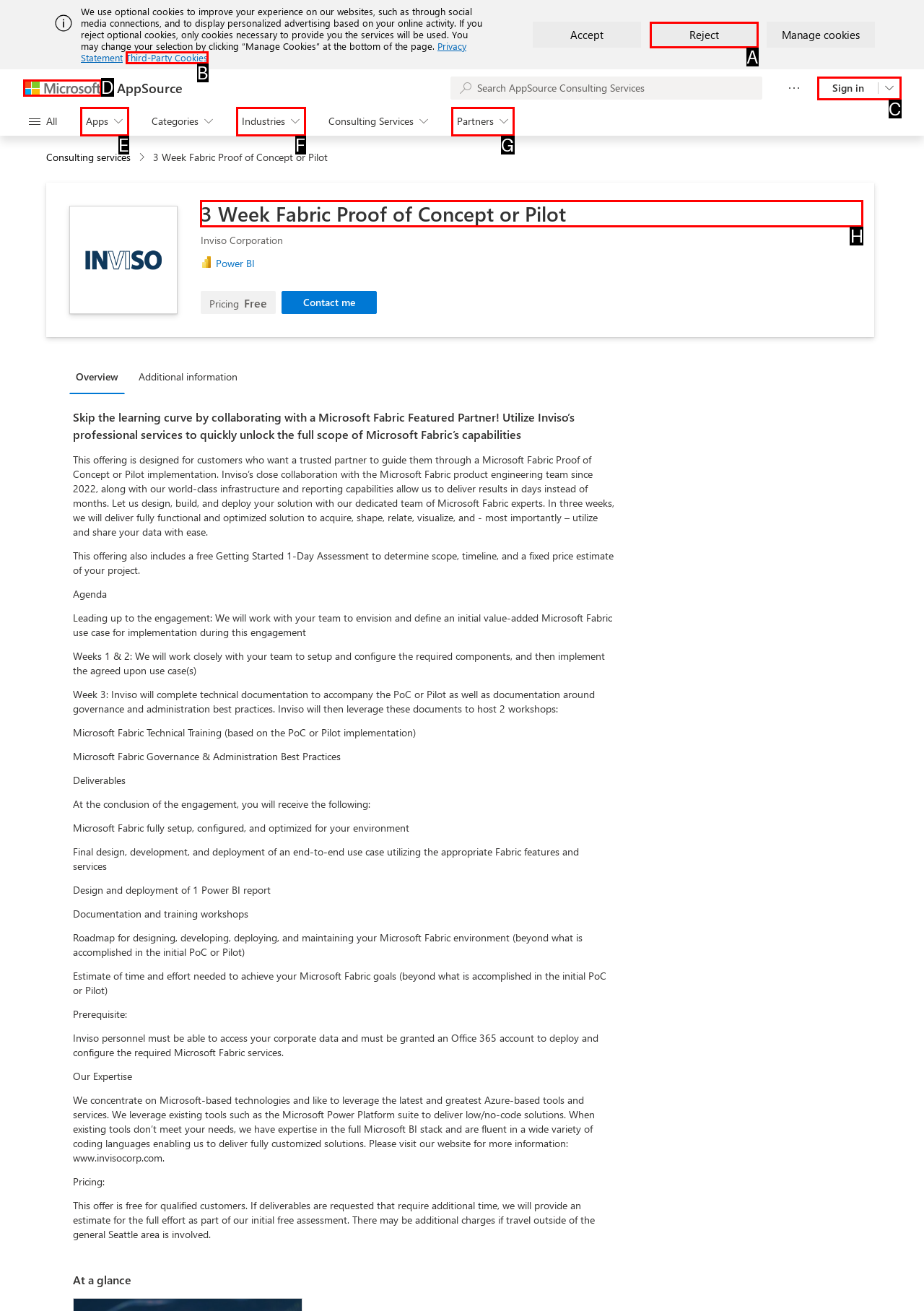Select the proper UI element to click in order to perform the following task: View 3 Week Fabric Proof of Concept or Pilot details. Indicate your choice with the letter of the appropriate option.

H